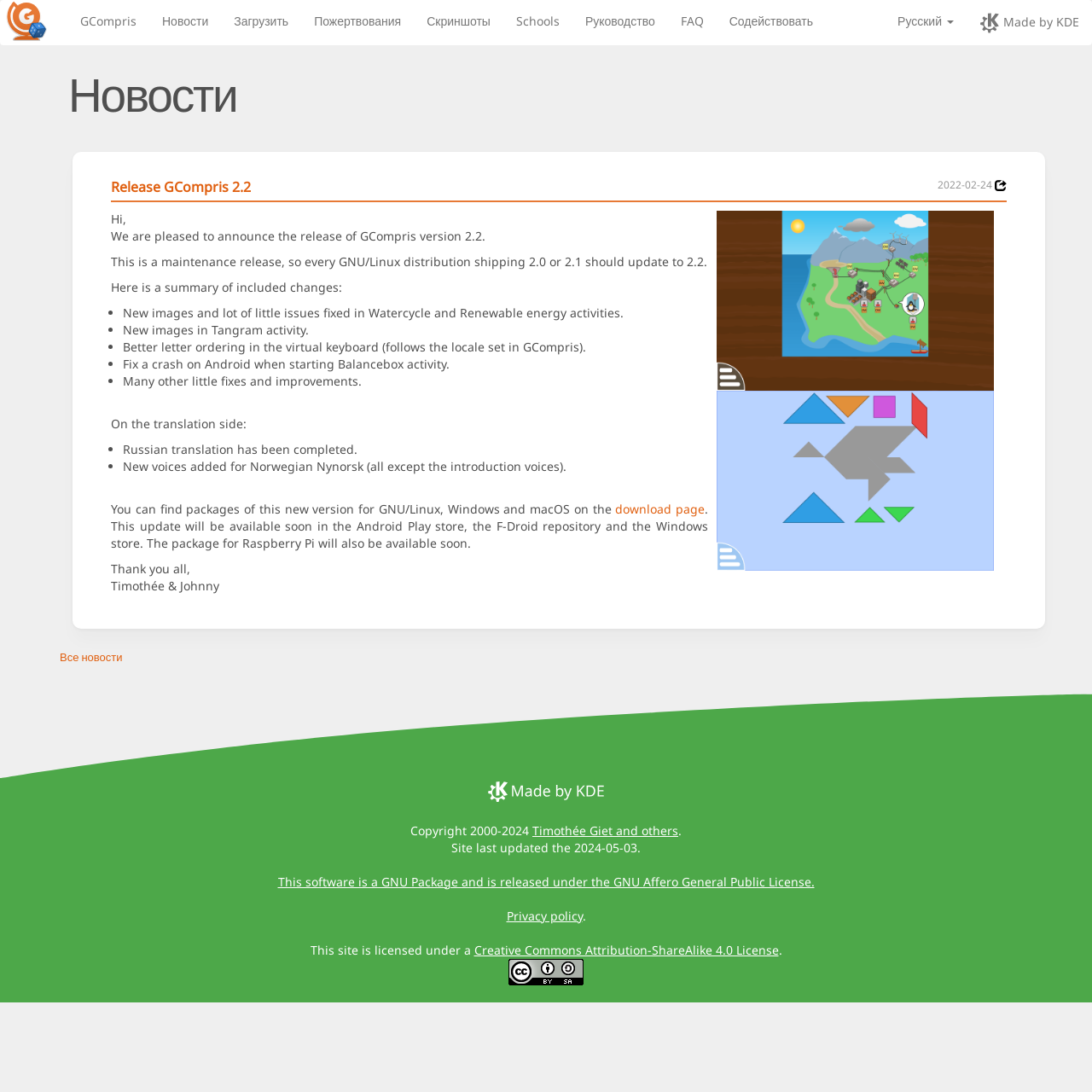Kindly determine the bounding box coordinates for the clickable area to achieve the given instruction: "Check the privacy policy".

[0.464, 0.831, 0.533, 0.846]